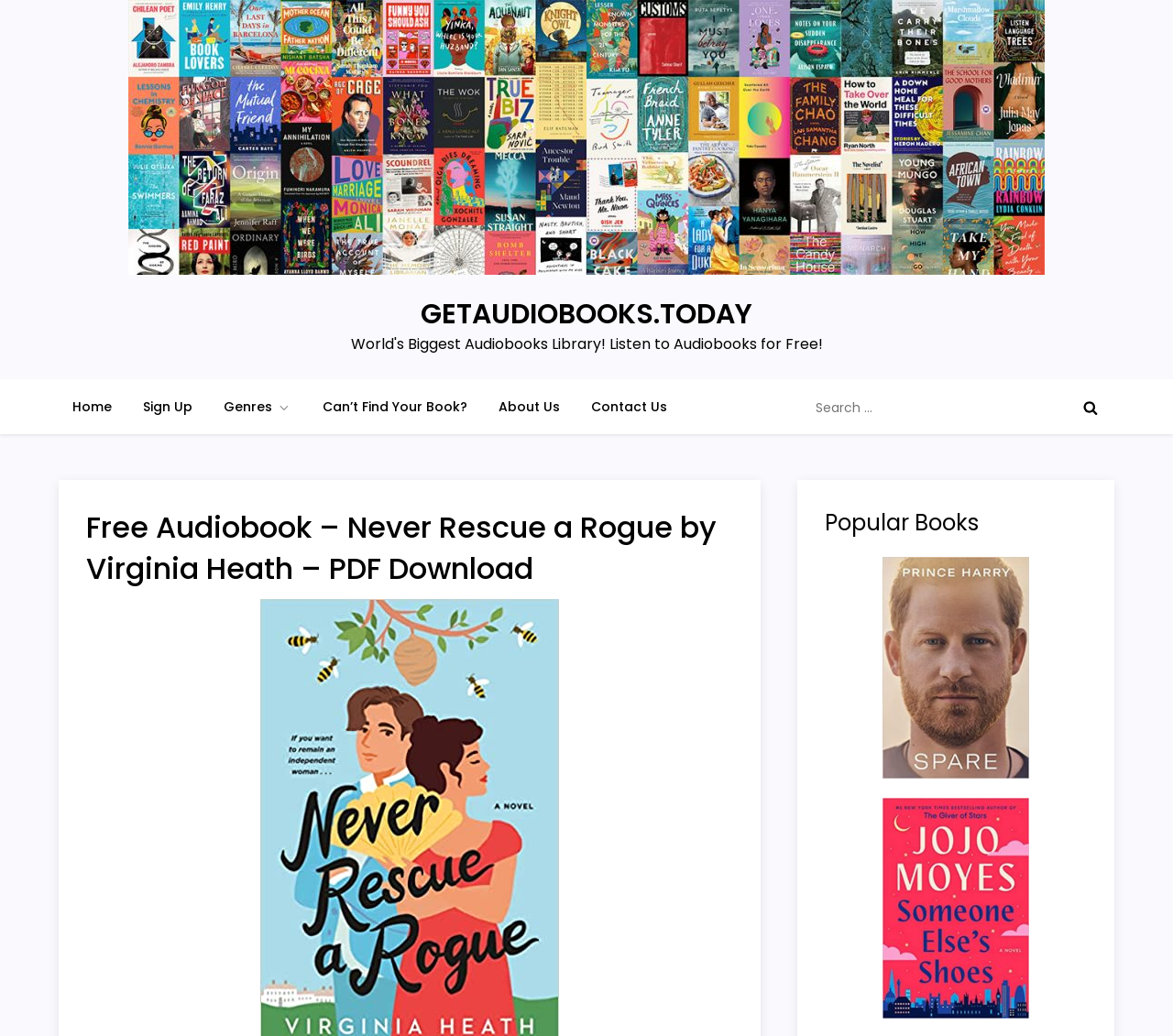Answer this question in one word or a short phrase: How many books are featured in the 'Popular Books' section?

Two